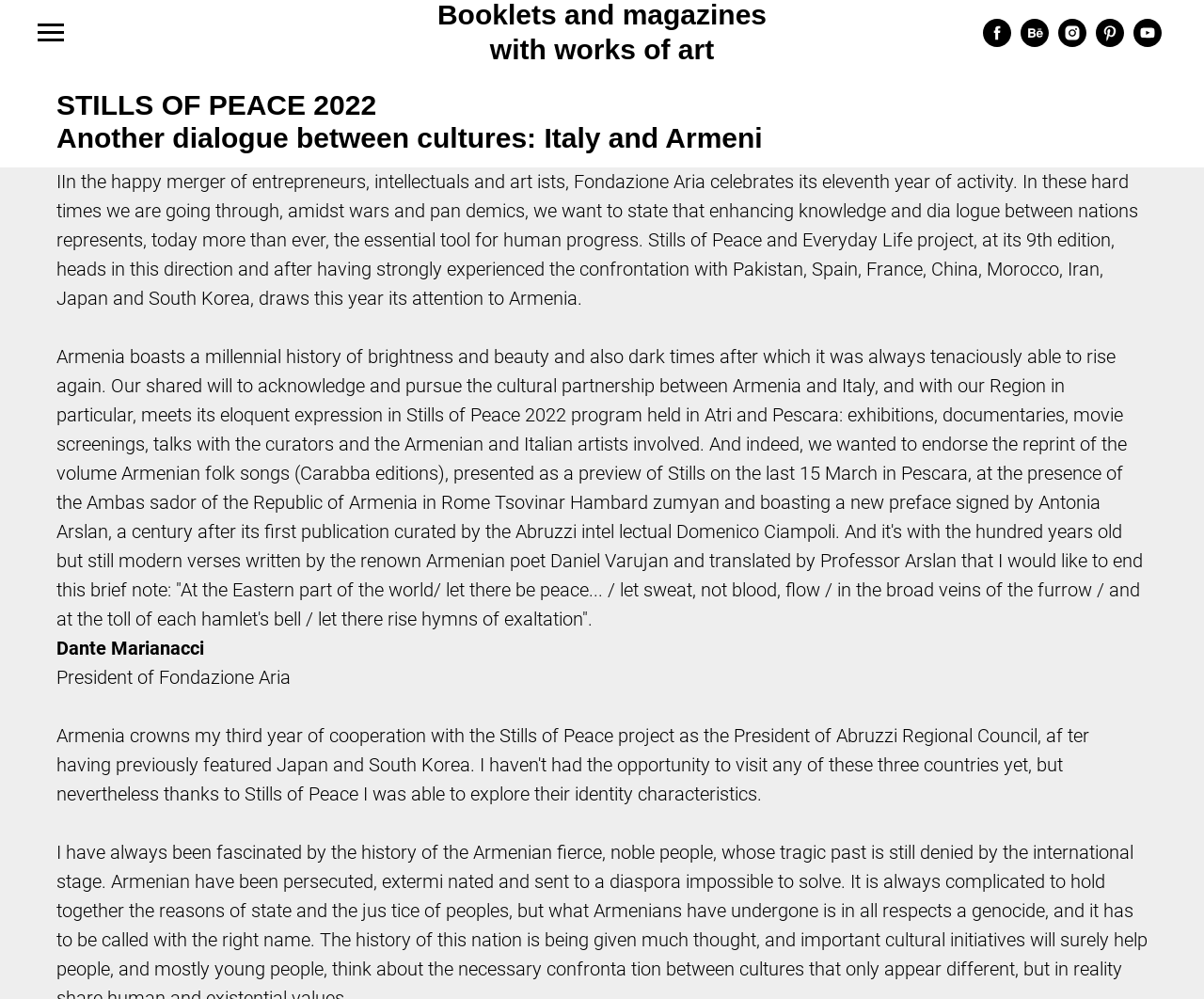What is the country being focused on in the 9th edition of the Stills of Peace project?
Analyze the screenshot and provide a detailed answer to the question.

The country being focused on in the 9th edition of the Stills of Peace project is mentioned in the StaticText element with ID 67, which states that the project 'draws this year its attention to Armenia'.